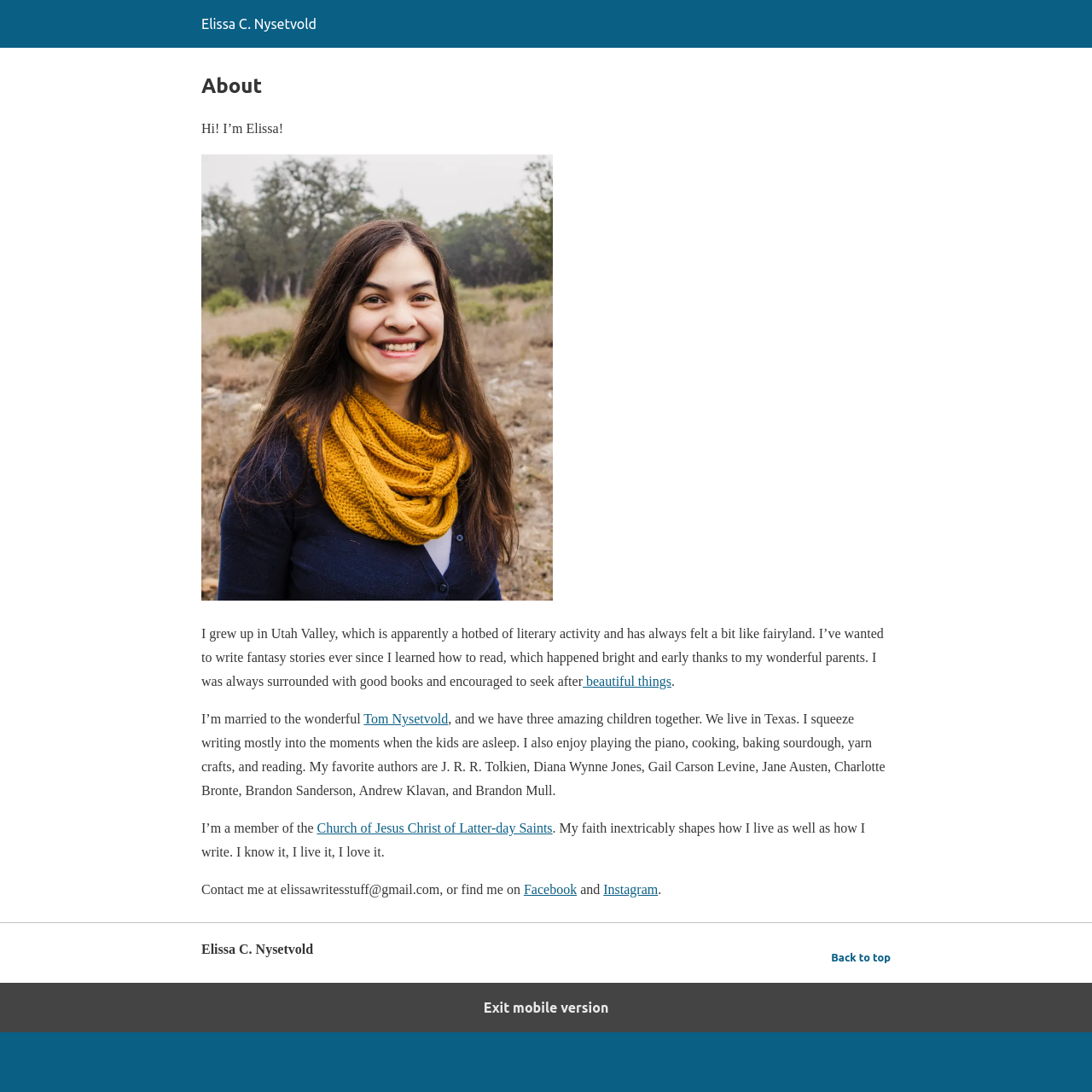Predict the bounding box of the UI element based on the description: "name="comment_message" placeholder="Write a response here..."". The coordinates should be four float numbers between 0 and 1, formatted as [left, top, right, bottom].

None